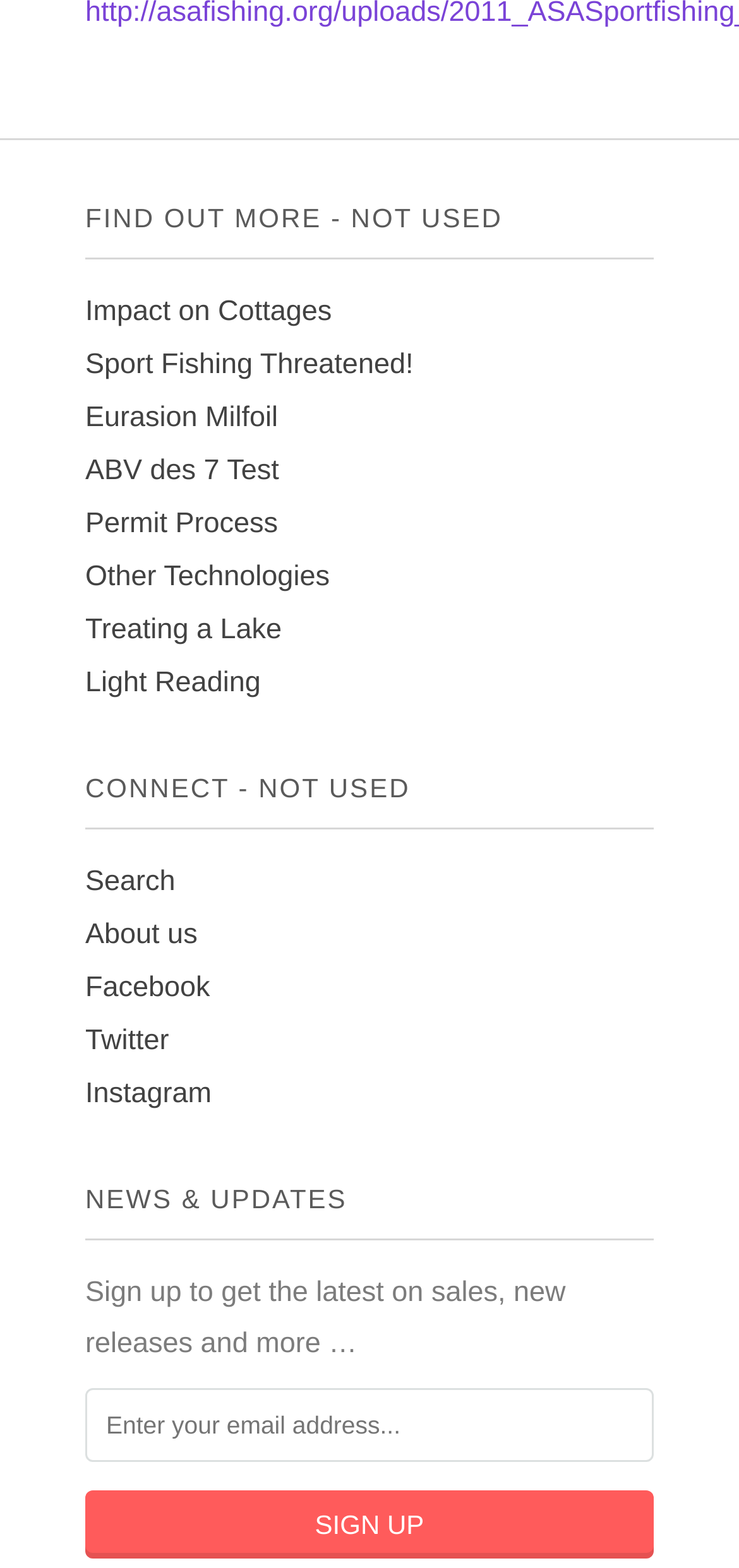Please reply to the following question using a single word or phrase: 
What is the first link on the webpage?

Impact on Cottages